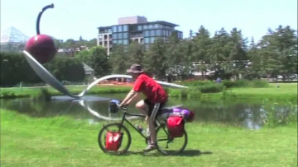Break down the image and describe every detail you can observe.

The image captures a vibrant scene featuring a cyclist, likely Scott Stoll, as he rides alongside a serene body of water. The cyclist, dressed in a red shirt and wearing a hat for sun protection, is mounted on a bicycle equipped with panniers, indicating he is on an adventurous journey. In the background, a whimsical cherry sculpture adds a playful touch to the landscape, complementing the lush greenery and the modern buildings that can be seen in the distance. This image symbolizes the essence of exploration and adventure, reflecting Scott's journey while promoting his books during his bicycling book tour across the country.